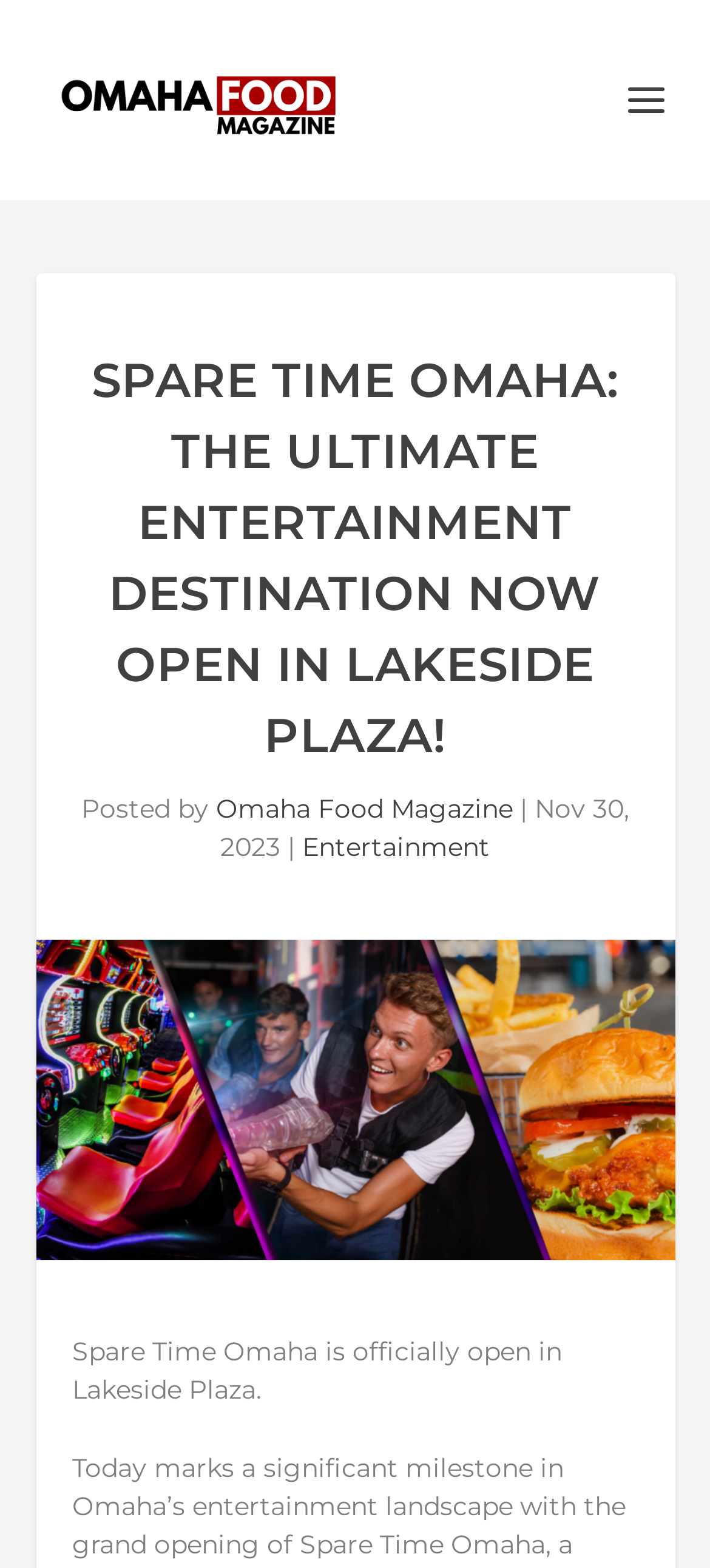Provide the bounding box coordinates of the HTML element described by the text: "Entertainment".

[0.426, 0.53, 0.69, 0.551]